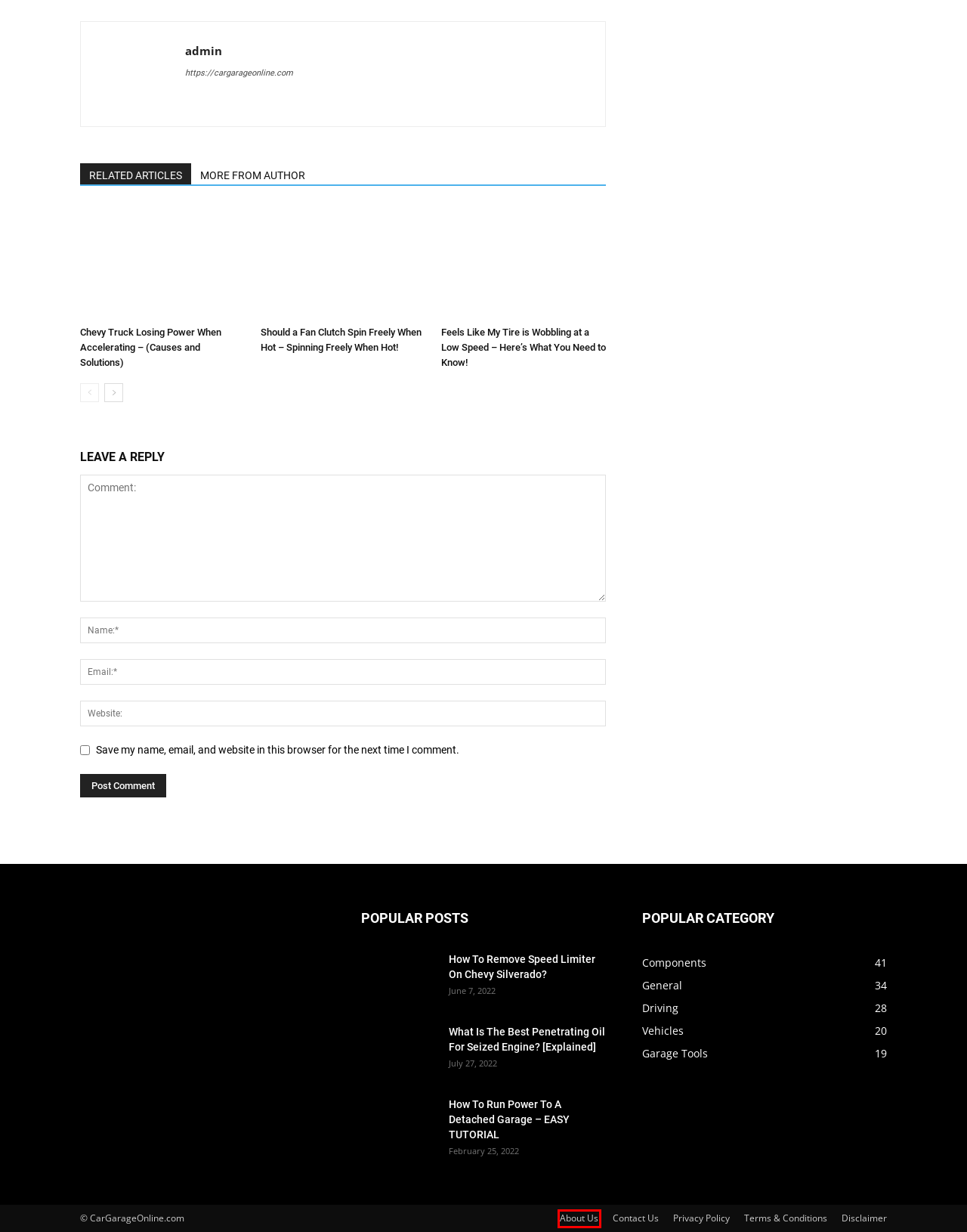View the screenshot of the webpage containing a red bounding box around a UI element. Select the most fitting webpage description for the new page shown after the element in the red bounding box is clicked. Here are the candidates:
A. What Is The Best Penetrating Oil For Seized Engine? [Explained]
B. About Us - cargarageonline
C. Should a Fan Clutch Spin Freely When Hot - Spinning Freely When Hot!
D. admin, Author at cargarageonline
E. How To Run Power To A Detached Garage – EASY TUTORIAL | Cargarage
F. Feels Like My Tire is Wobbling at a Low Speed - Here's What You Need to Know!
G. Terms & Conditions - cargarageonline
H. Disclaimer - cargarageonline

B